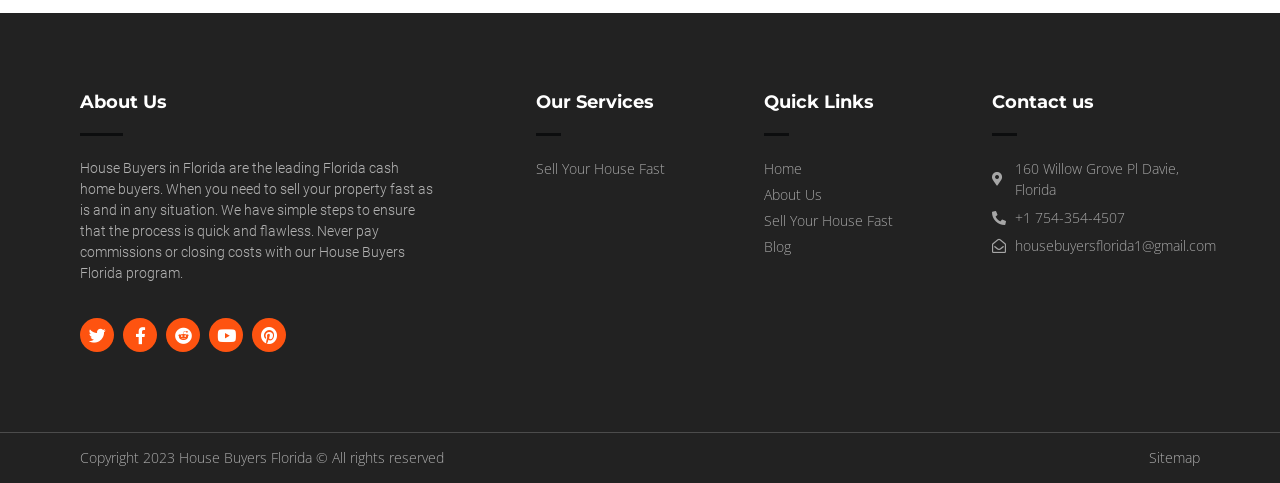Predict the bounding box of the UI element that fits this description: "ClipArt ETC".

None